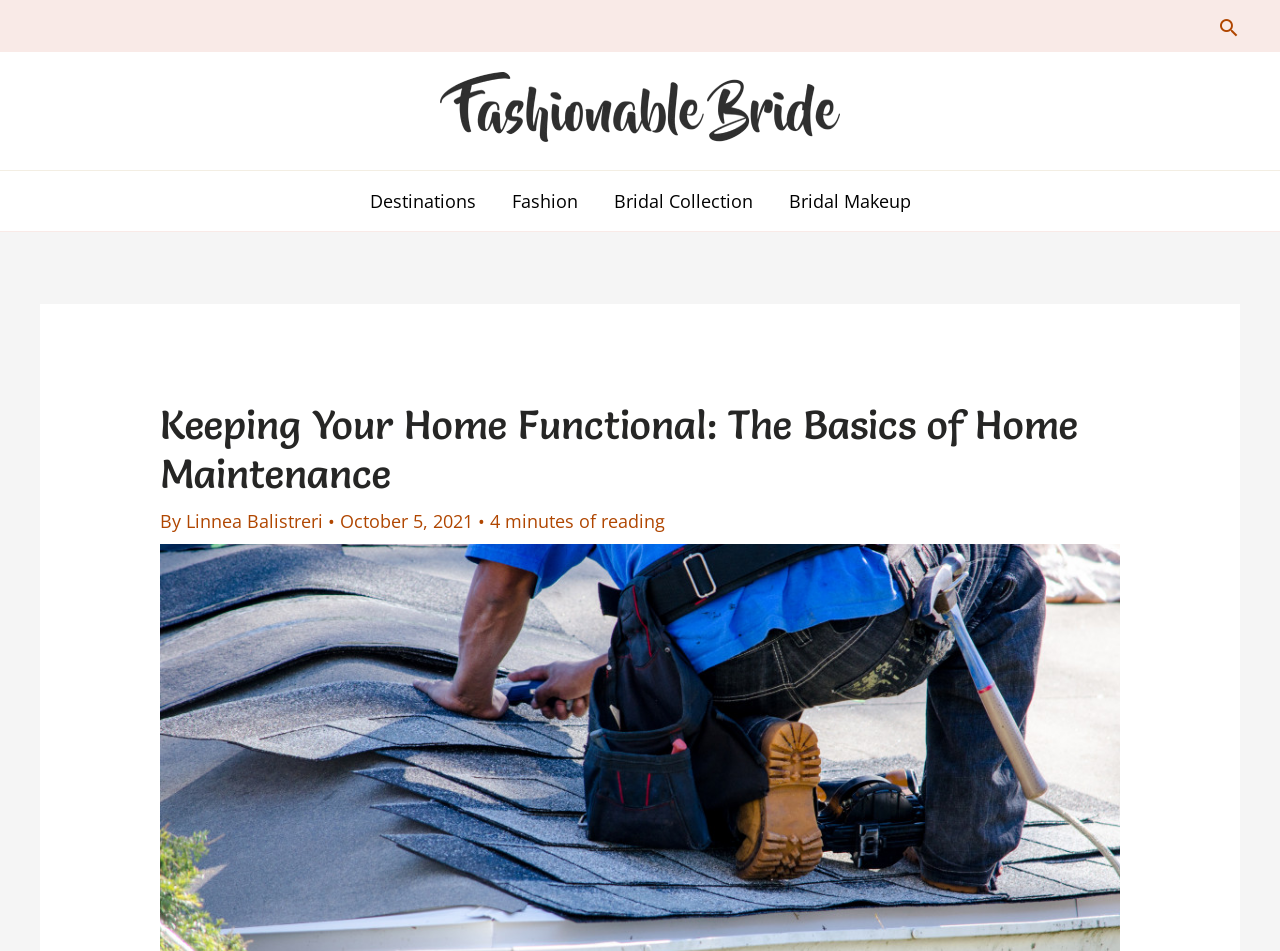Based on the element description "aria-label="Search icon link"", predict the bounding box coordinates of the UI element.

[0.951, 0.017, 0.969, 0.041]